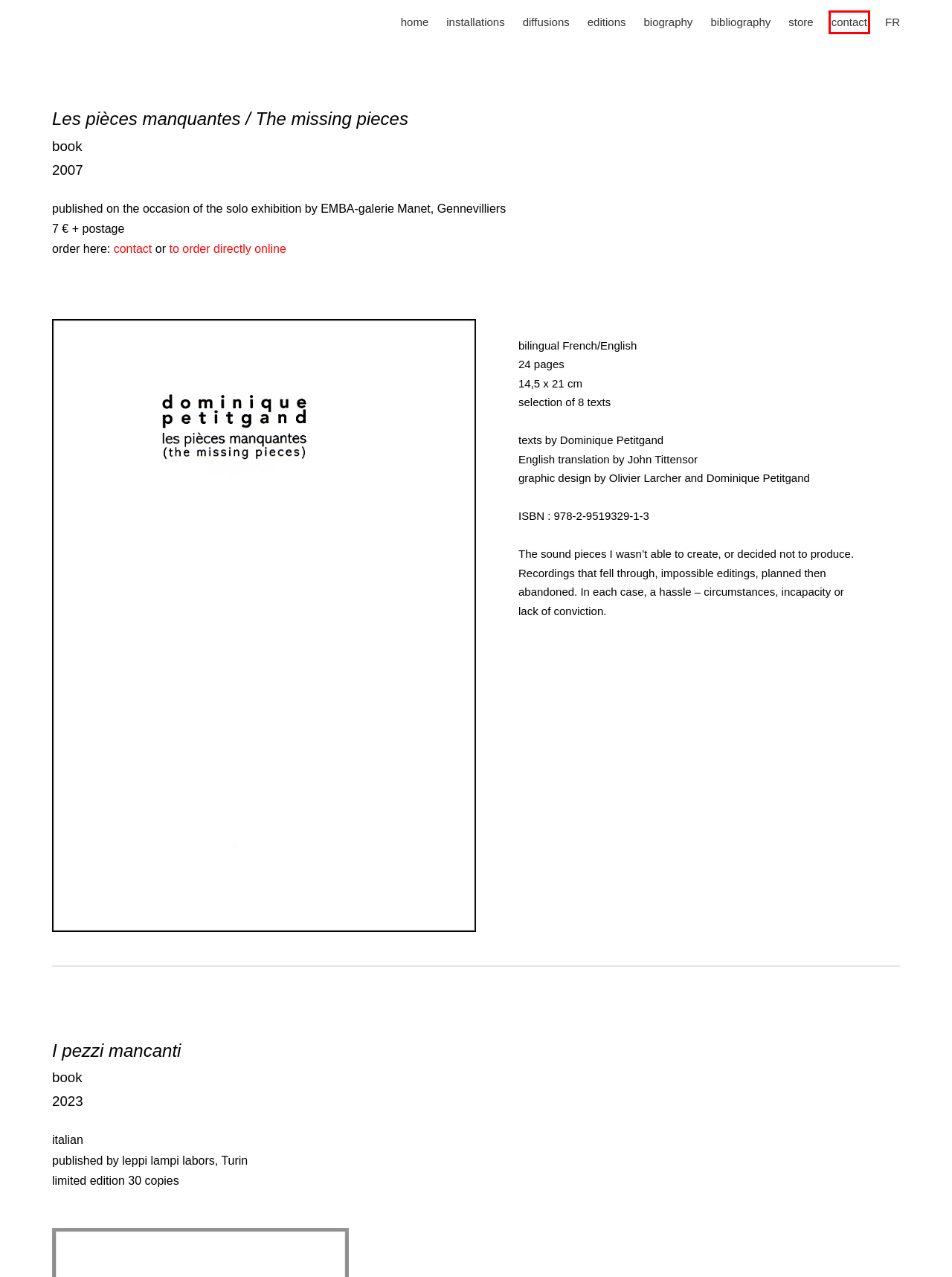You are provided with a screenshot of a webpage where a red rectangle bounding box surrounds an element. Choose the description that best matches the new webpage after clicking the element in the red bounding box. Here are the choices:
A. diffusions
B. biography
C. store
D. contact
E. Les pièces manquantes - livre
F. bibliography
G. editions
H. installations

D